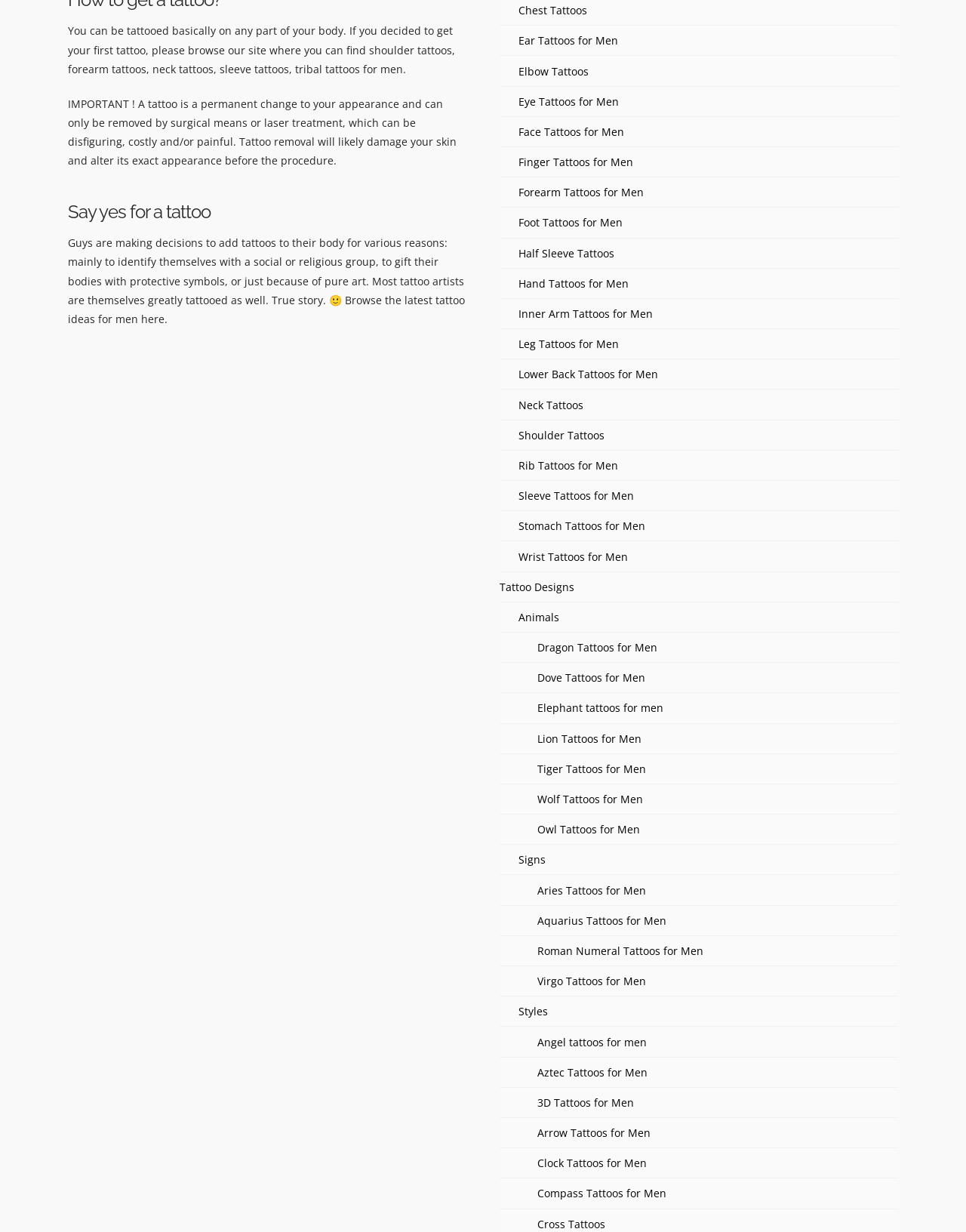Locate the UI element described by Hundreds of compatible devices 27 and provide its bounding box coordinates. Use the format (top-left x, top-left y, bottom-right x, bottom-right y) with all values as floating point numbers between 0 and 1.

None